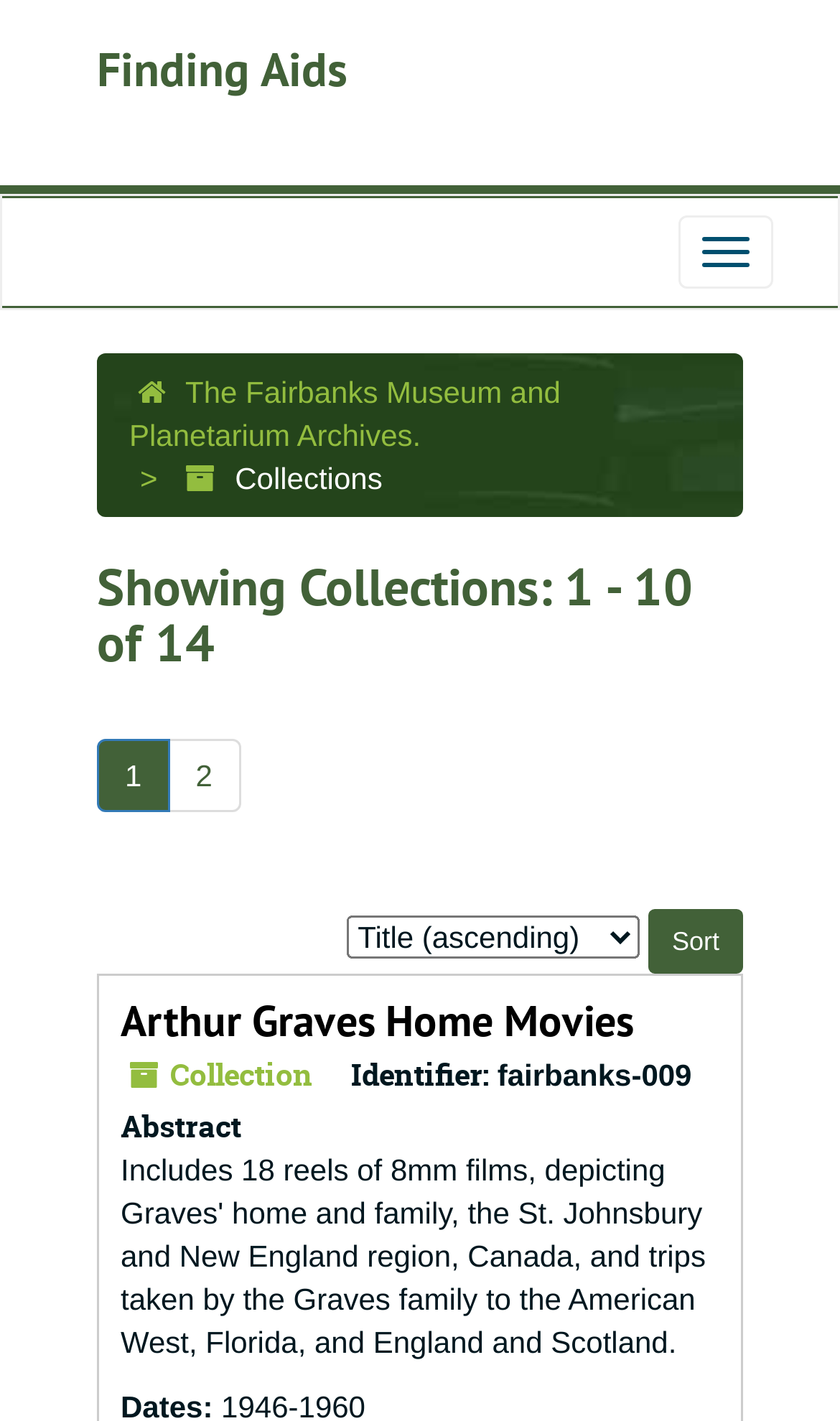Locate the bounding box coordinates of the segment that needs to be clicked to meet this instruction: "Sort the collections".

[0.772, 0.639, 0.885, 0.685]